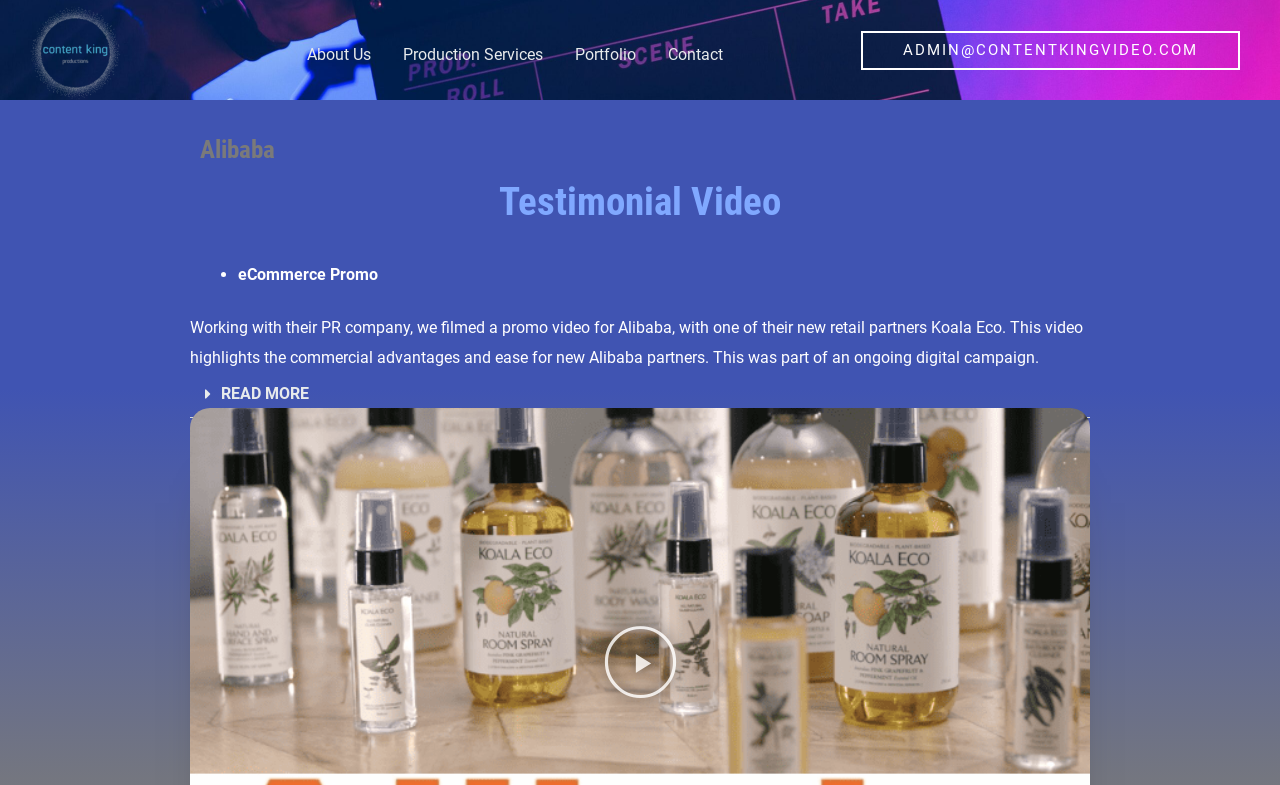What is the purpose of the video? Examine the screenshot and reply using just one word or a brief phrase.

eCommerce Promo